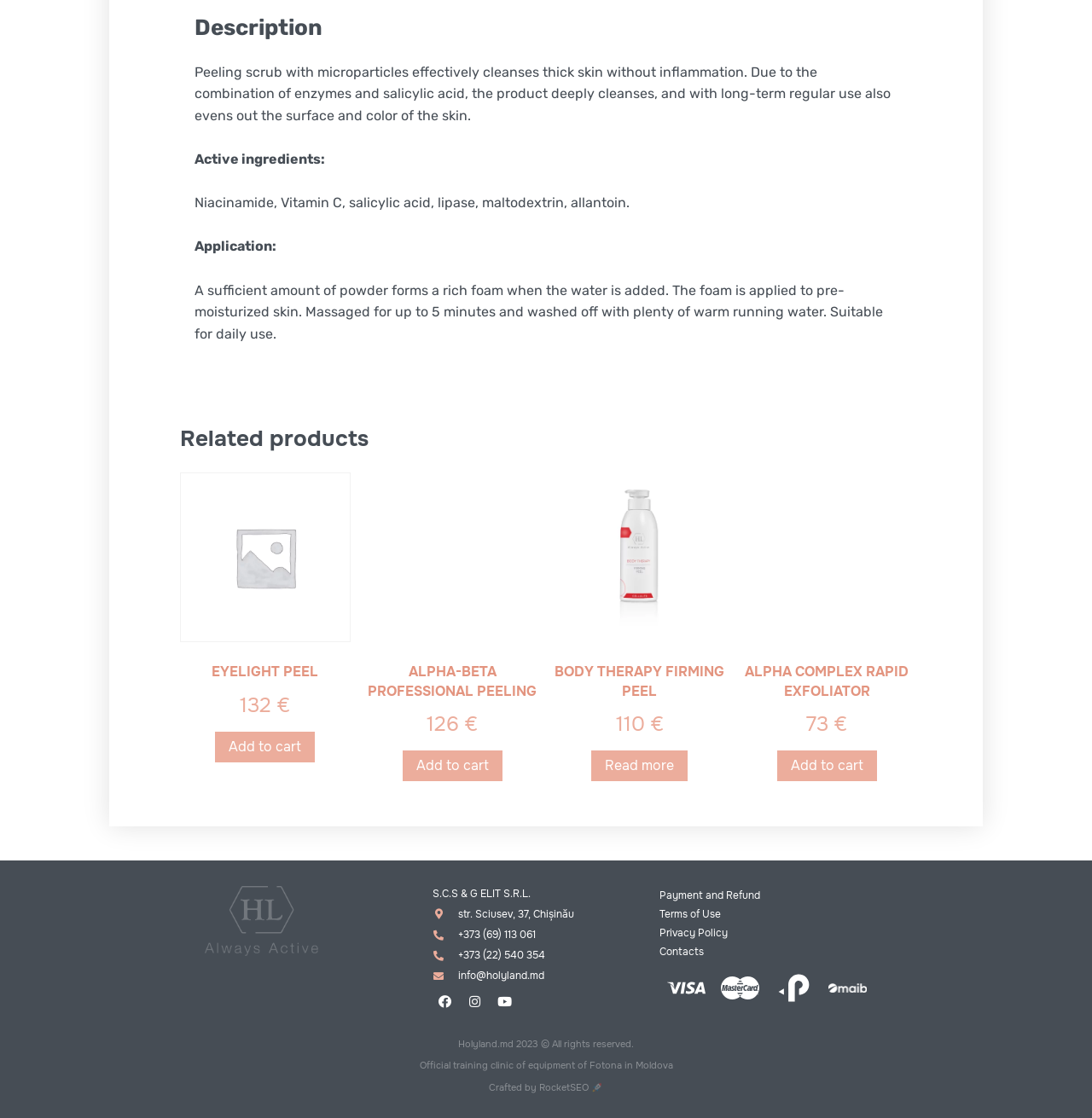Using the information in the image, give a comprehensive answer to the question: 
What is the company name?

The company name is obtained from the StaticText element with the text 'S.C.S & G ELIT S.R.L.' which is located at the bottom of the webpage.